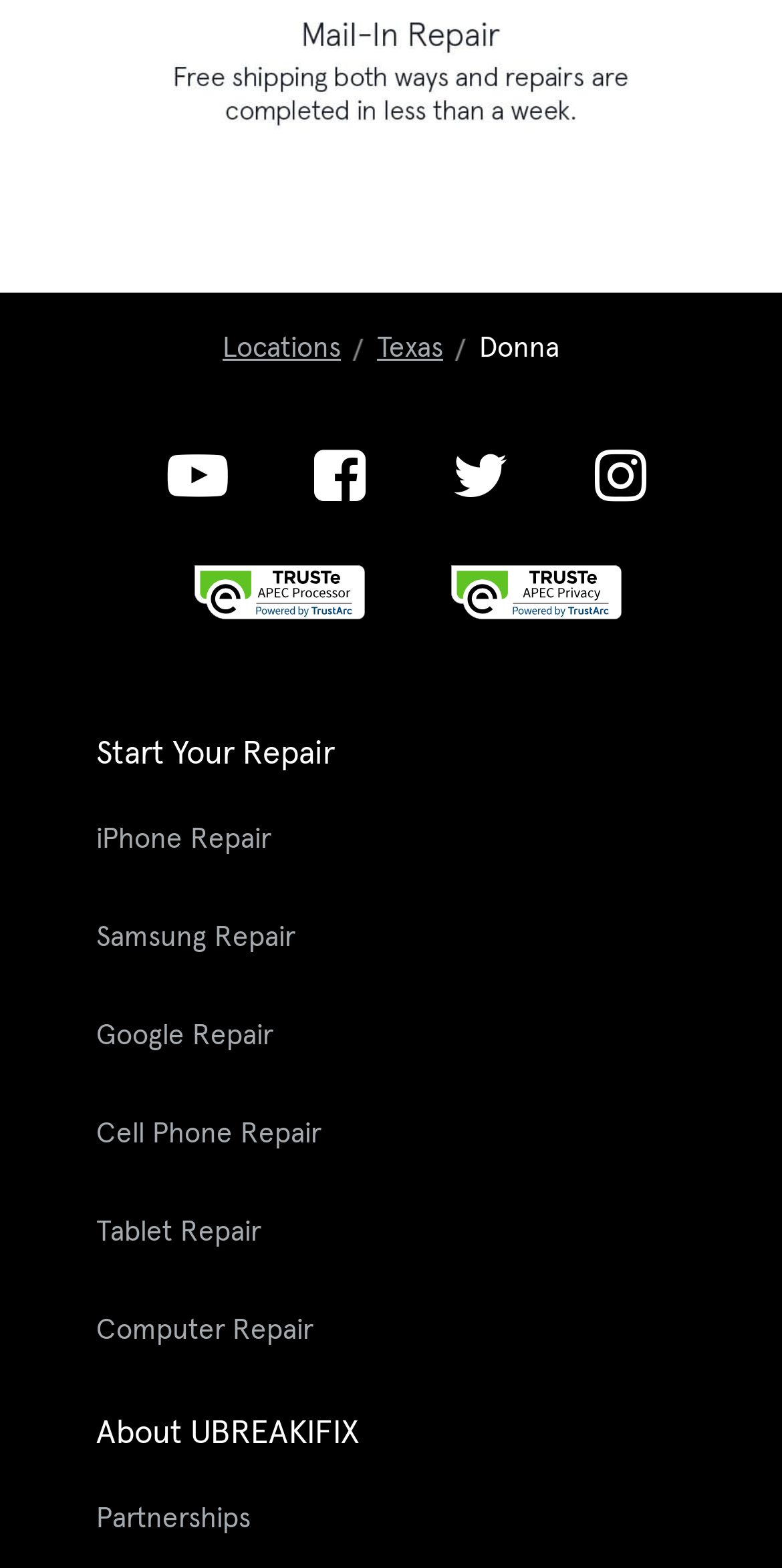Extract the bounding box coordinates for the UI element described as: "Contact Training".

None